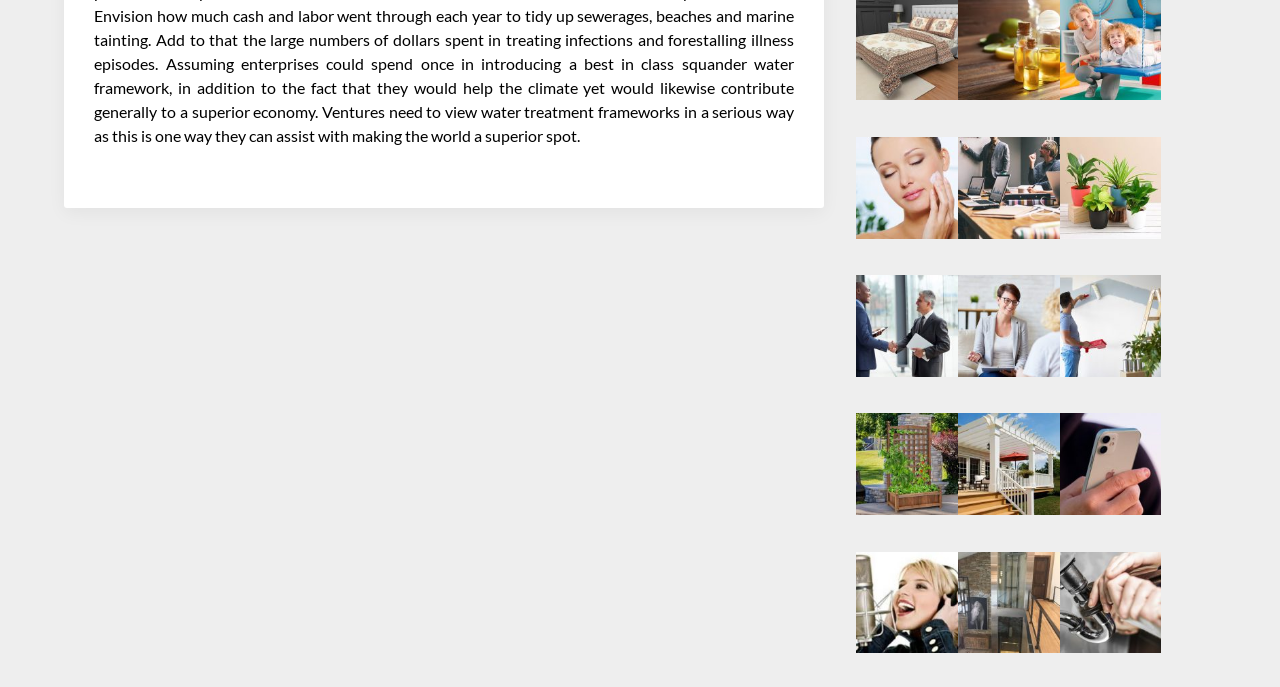Please answer the following question using a single word or phrase: 
What is the link below 'Occupational Therapy'?

ayurvedic products online